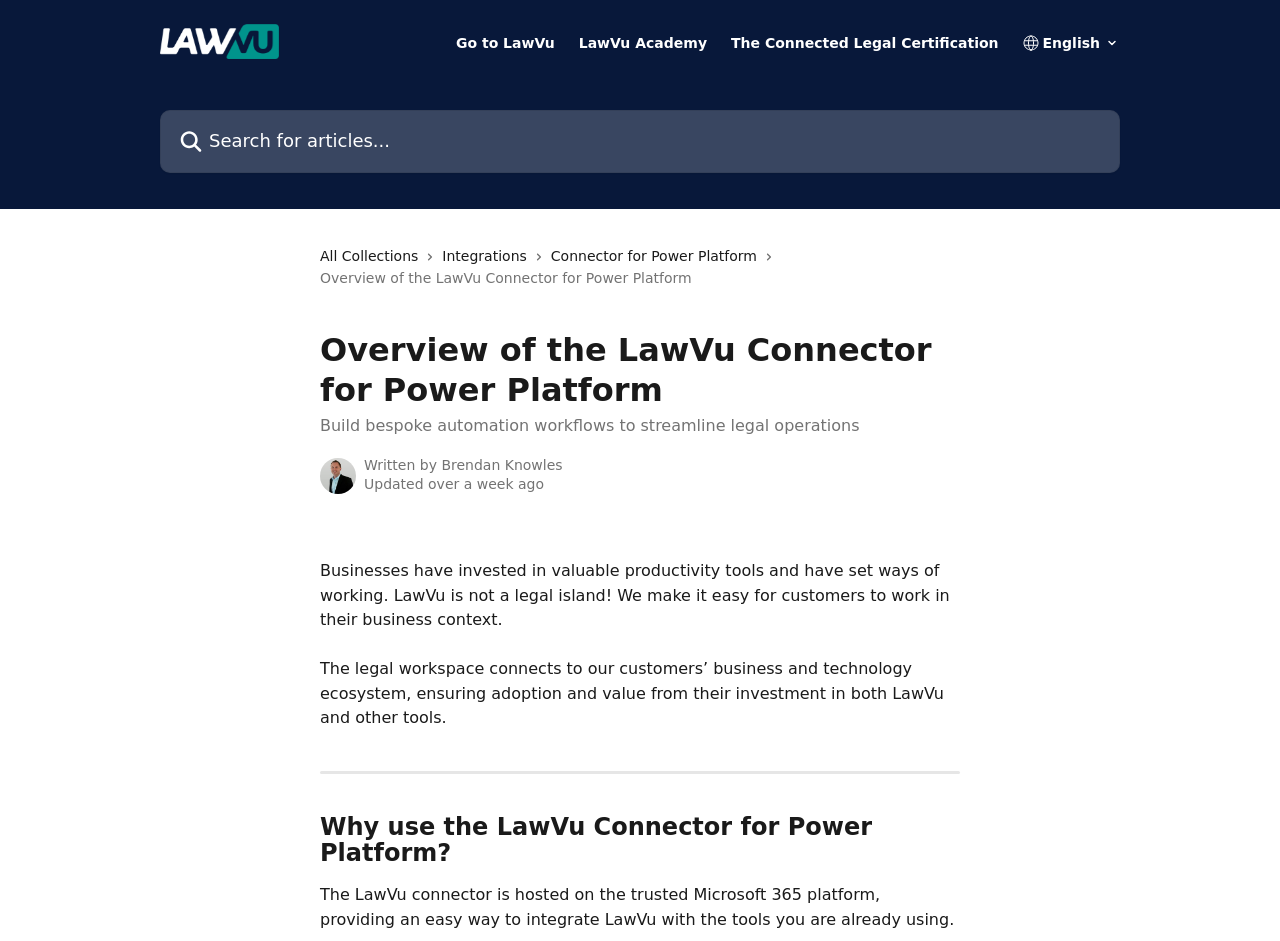Please provide the bounding box coordinate of the region that matches the element description: name="q" placeholder="Search for articles...". Coordinates should be in the format (top-left x, top-left y, bottom-right x, bottom-right y) and all values should be between 0 and 1.

[0.125, 0.117, 0.875, 0.184]